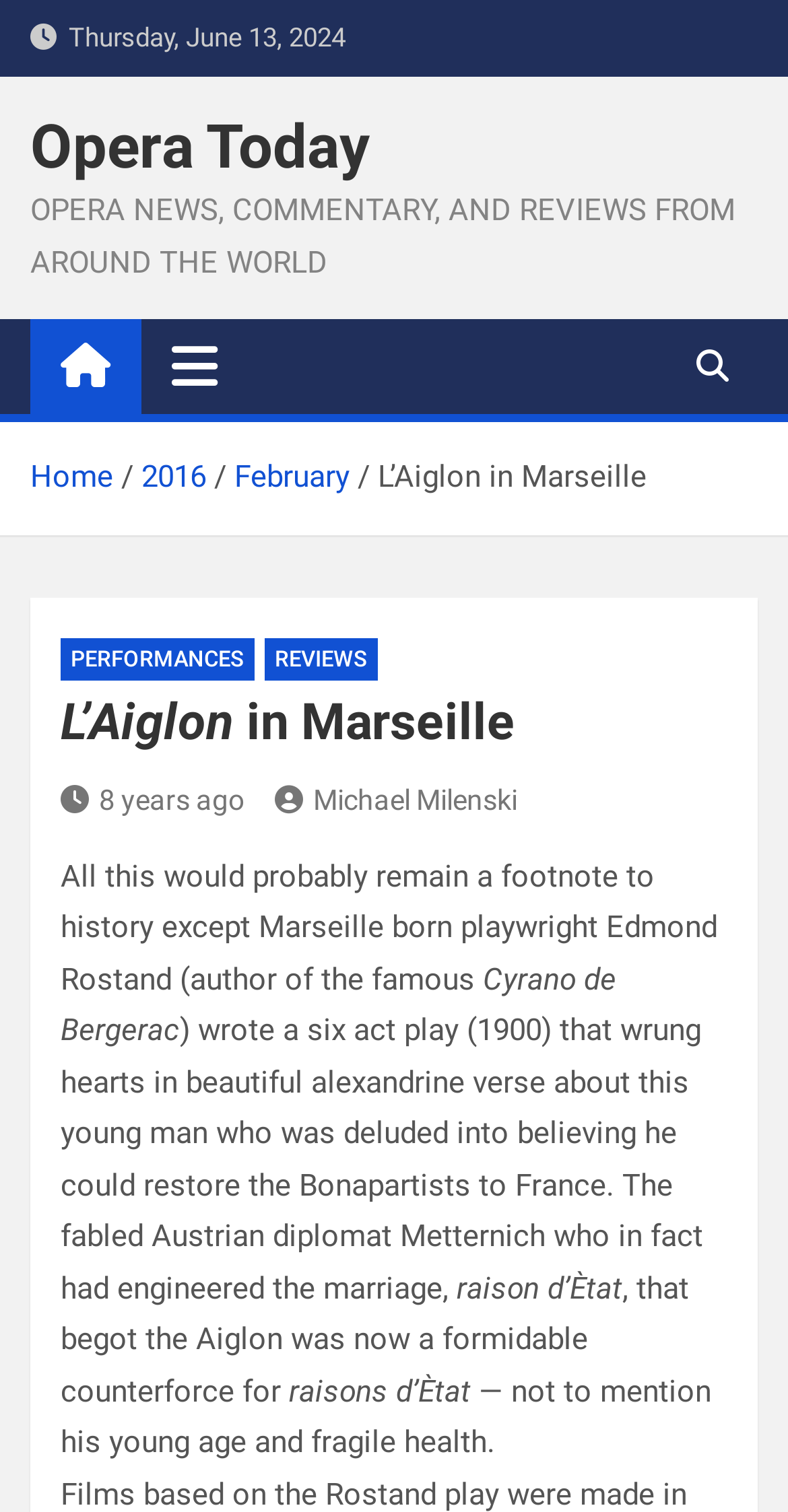Answer the question with a single word or phrase: 
What is the name of the website?

Opera Today